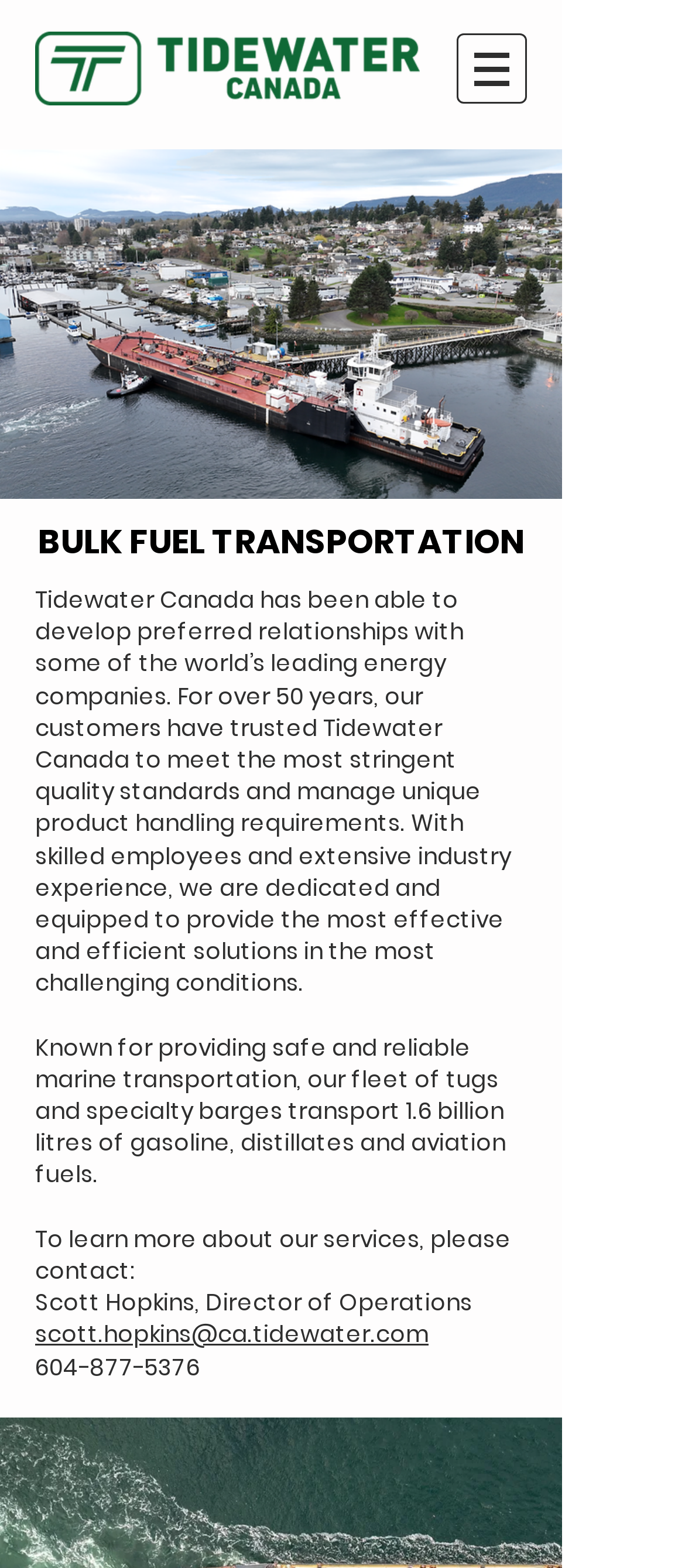Given the webpage screenshot, identify the bounding box of the UI element that matches this description: "scott.hopkins@ca.tidewater.com".

[0.051, 0.841, 0.626, 0.862]